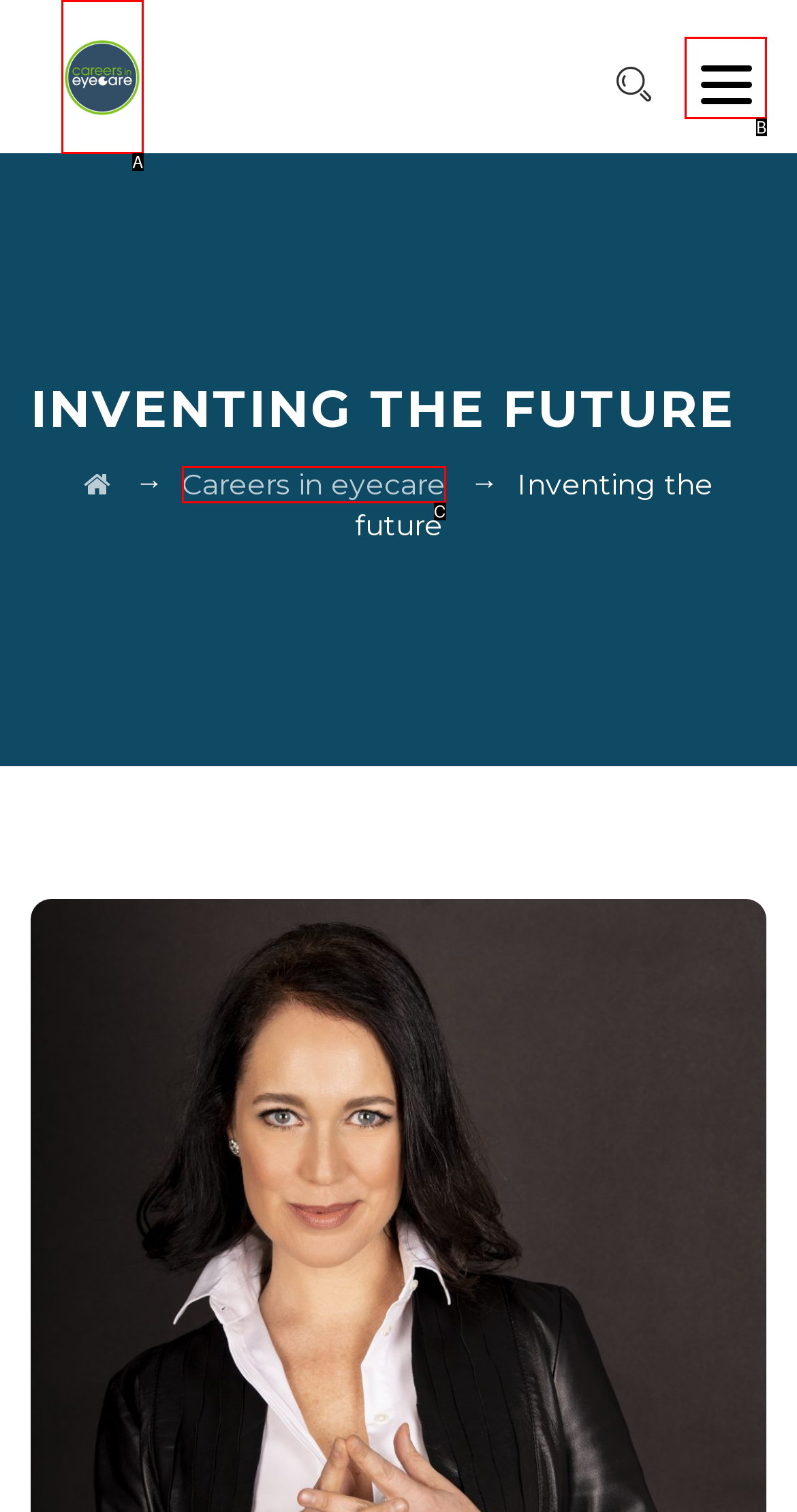Using the provided description: Toggle menu, select the most fitting option and return its letter directly from the choices.

B